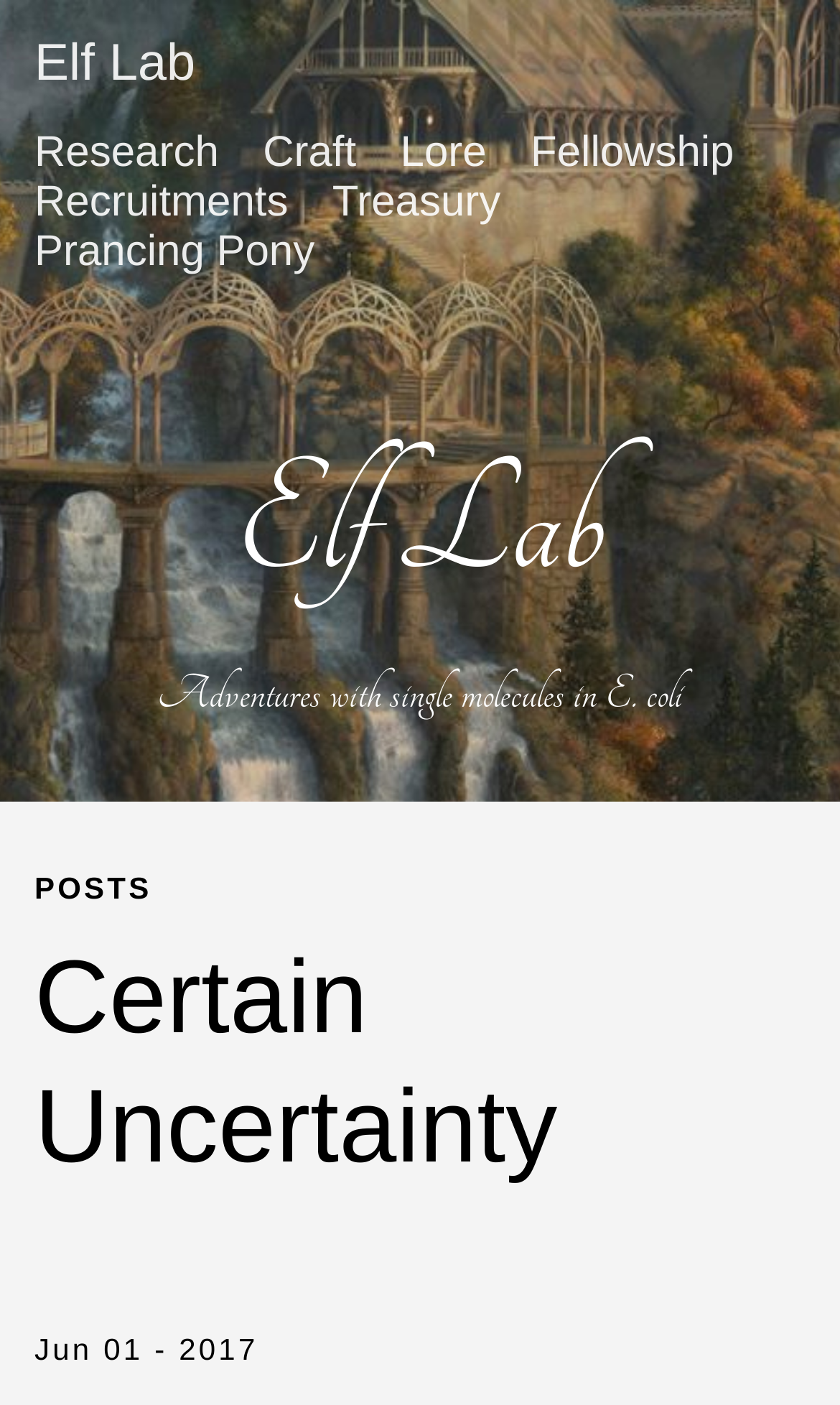Can you find the bounding box coordinates of the area I should click to execute the following instruction: "go to Elf Lab homepage"?

[0.041, 0.025, 0.233, 0.067]